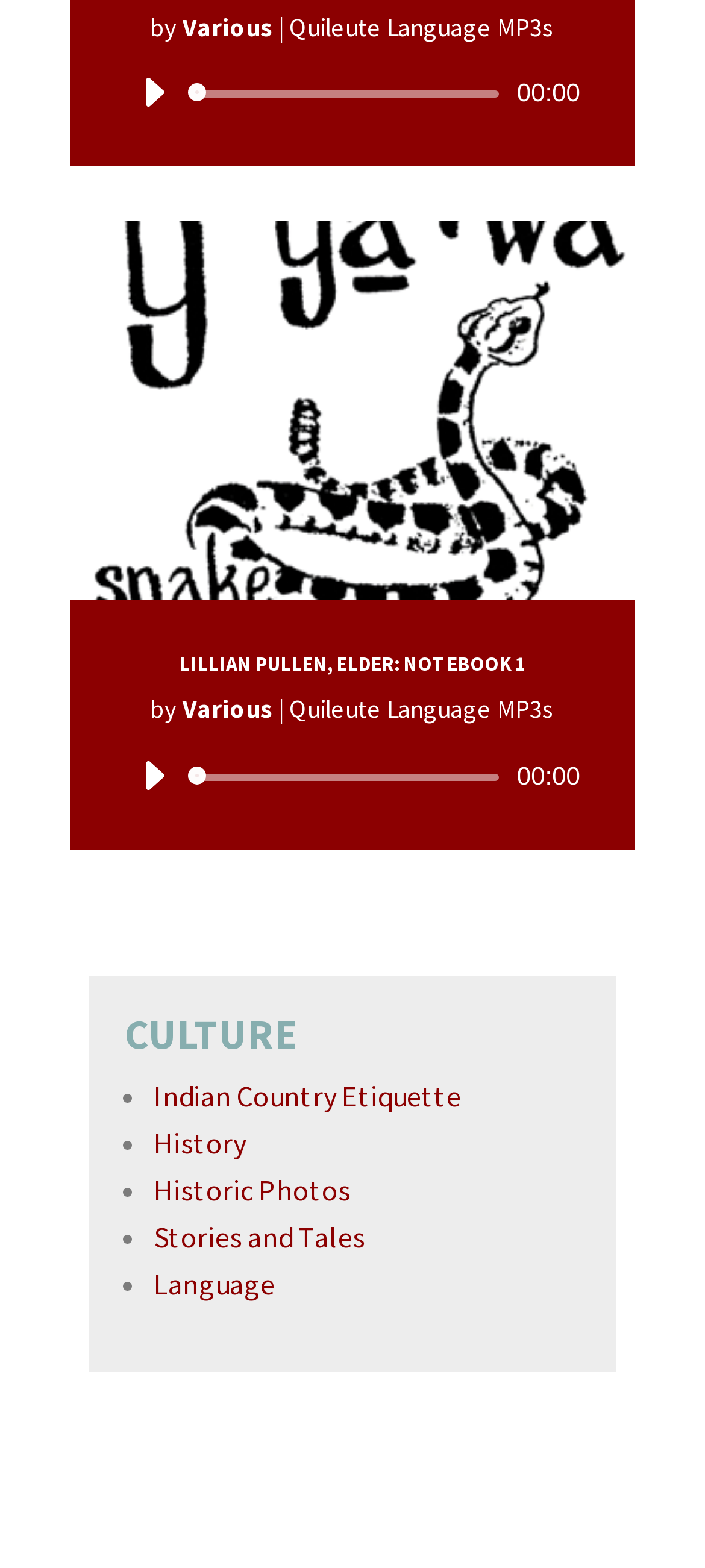Please specify the bounding box coordinates of the area that should be clicked to accomplish the following instruction: "View Language page". The coordinates should consist of four float numbers between 0 and 1, i.e., [left, top, right, bottom].

[0.218, 0.807, 0.39, 0.83]